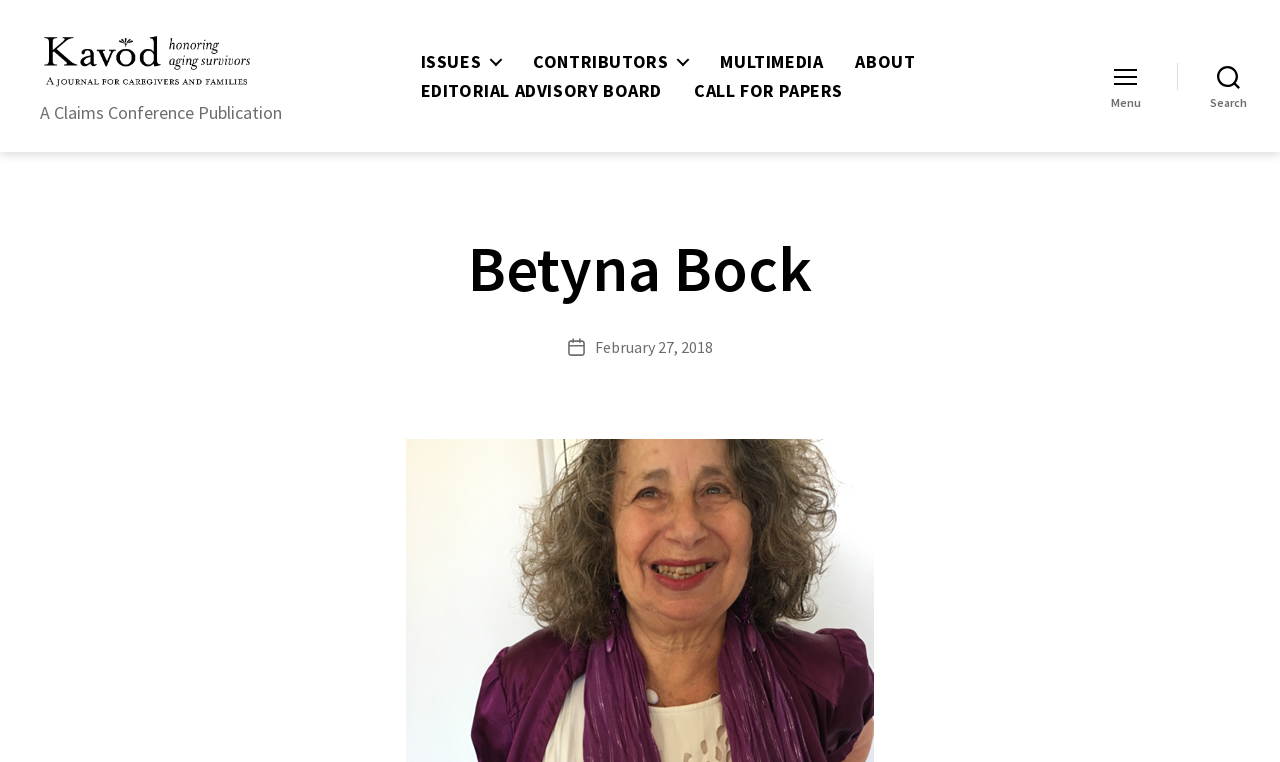Determine the bounding box coordinates of the region to click in order to accomplish the following instruction: "search for something". Provide the coordinates as four float numbers between 0 and 1, specifically [left, top, right, bottom].

[0.92, 0.089, 1.0, 0.146]